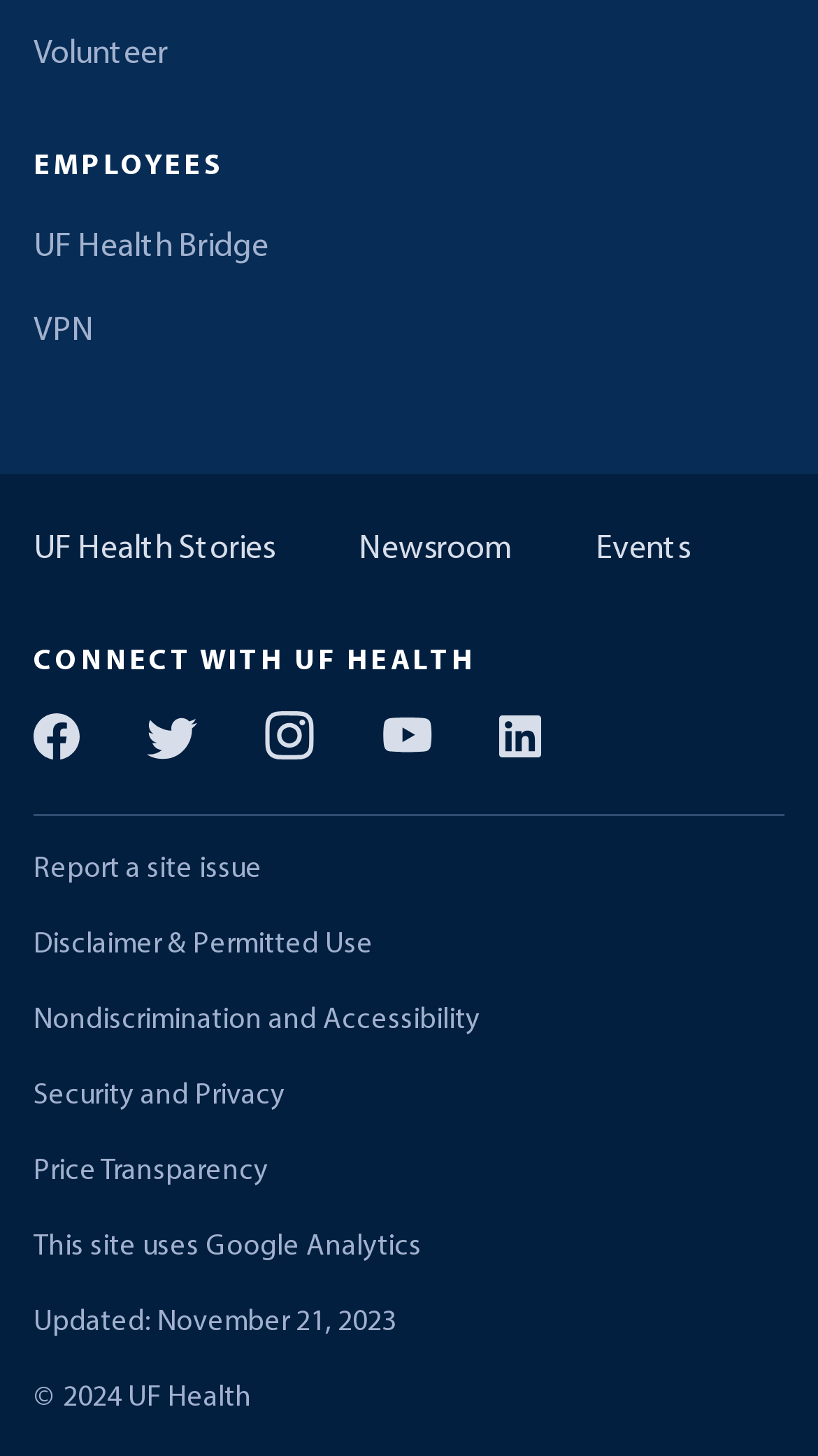Could you determine the bounding box coordinates of the clickable element to complete the instruction: "Connect with UF Health on Facebook"? Provide the coordinates as four float numbers between 0 and 1, i.e., [left, top, right, bottom].

[0.021, 0.472, 0.118, 0.544]